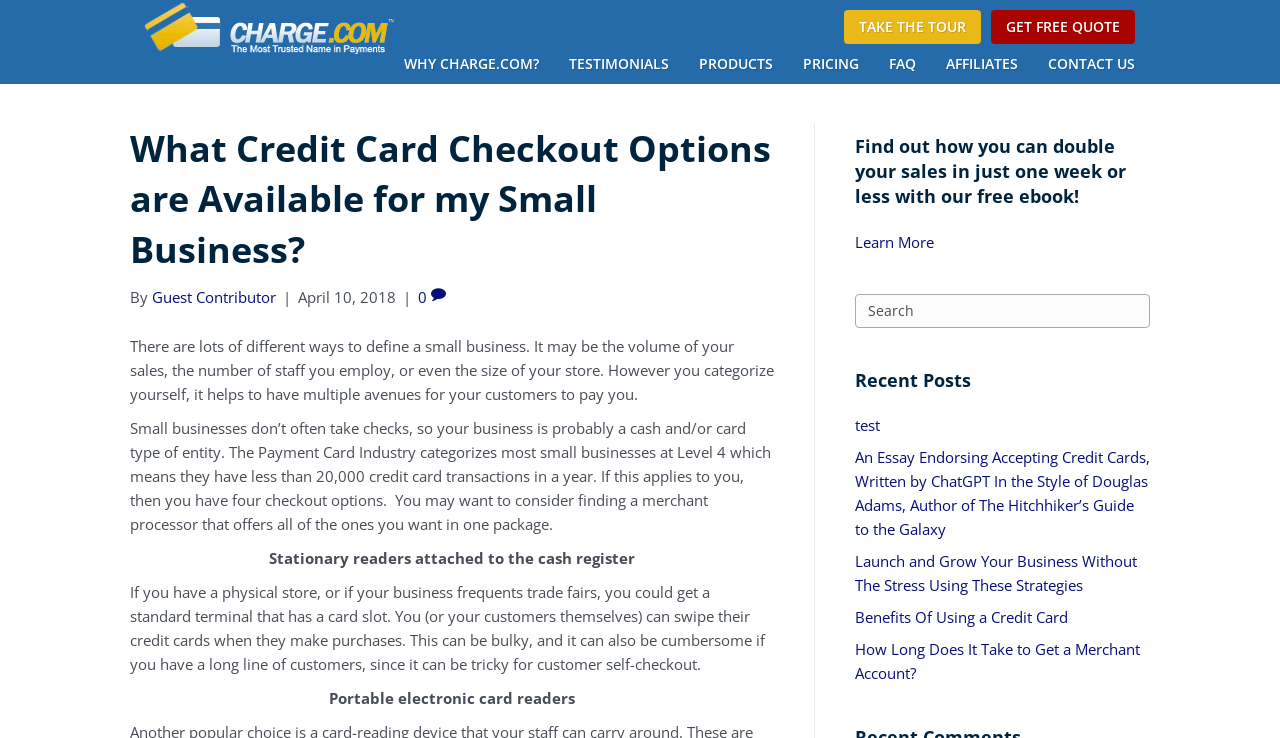Pinpoint the bounding box coordinates of the element you need to click to execute the following instruction: "Read the recent post 'An Essay Endorsing Accepting Credit Cards'". The bounding box should be represented by four float numbers between 0 and 1, in the format [left, top, right, bottom].

[0.668, 0.605, 0.898, 0.73]